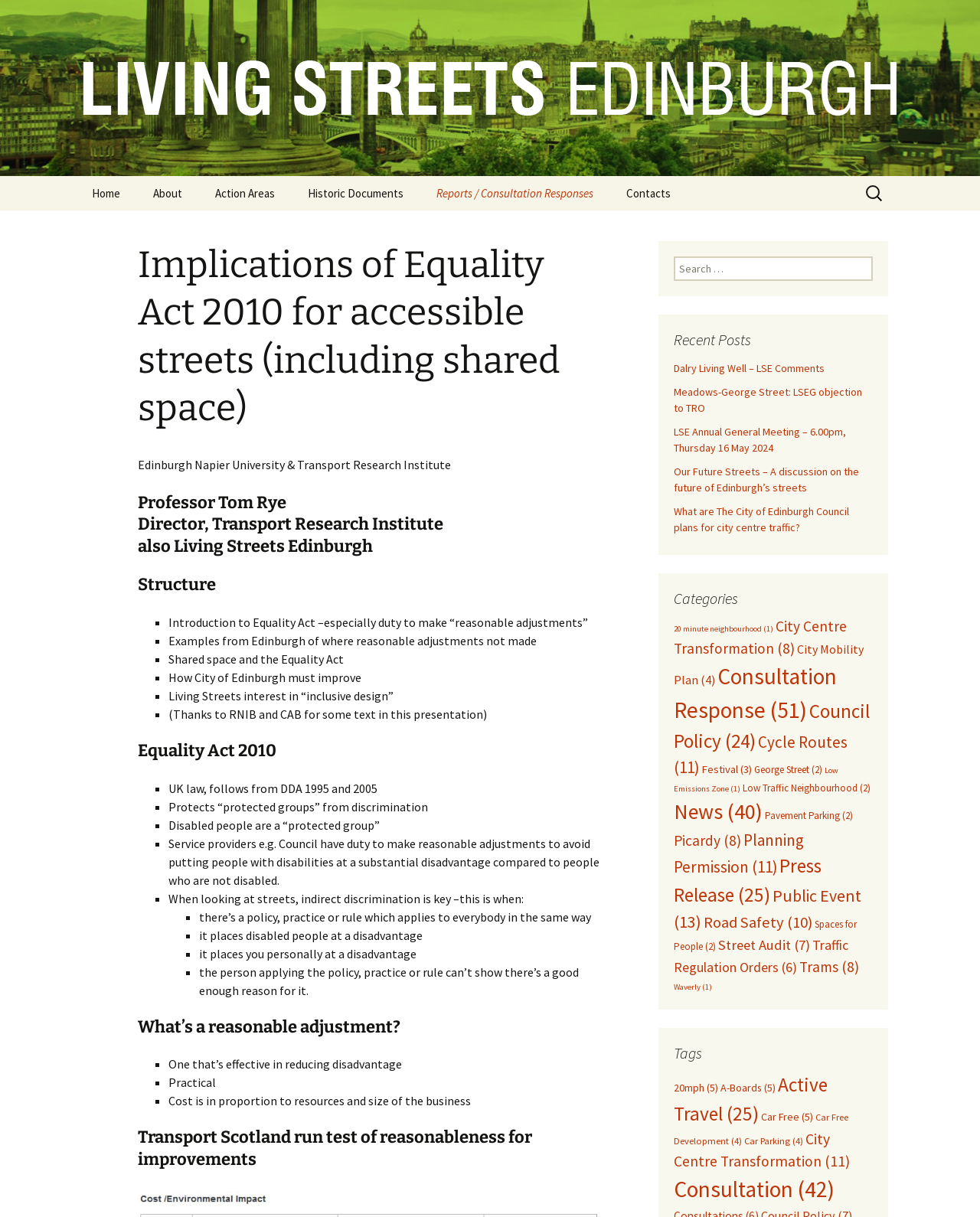Please find and give the text of the main heading on the webpage.

Living Streets Edinburgh